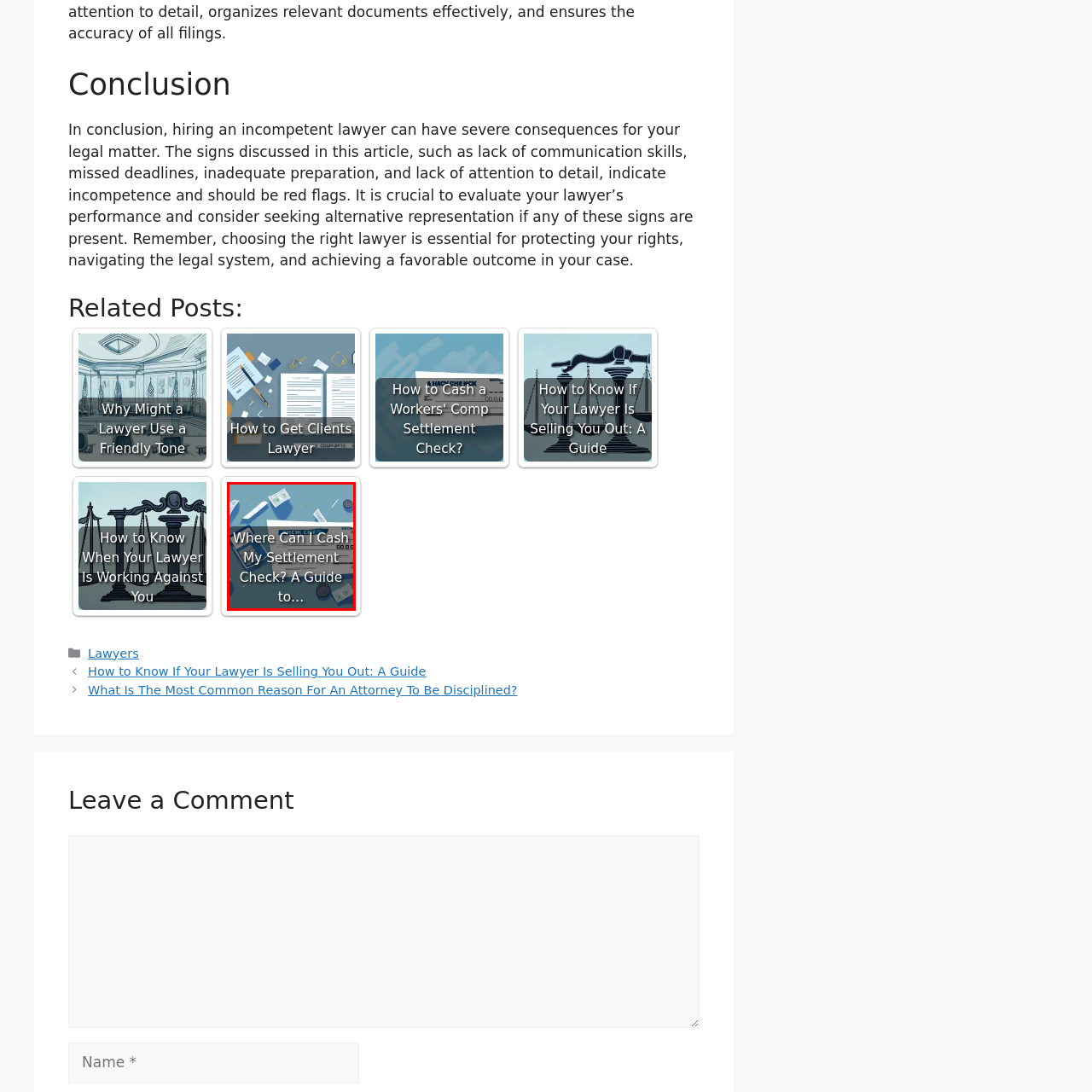Explain in detail what is happening in the image enclosed by the red border.

The image features a visually engaging graphic related to the article titled "Where Can I Cash My Settlement Check? A Guide to…" In the foreground, a check is depicted prominently, symbolizing the subject of the article which addresses the important topic of cashing settlement checks. Surrounding the check, various items associated with financial transactions, such as dollar bills and paperwork, create a dynamic and informative scene. This visual is designed to draw readers into the content, emphasizing the significance of understanding where and how to cash settlement checks effectively.